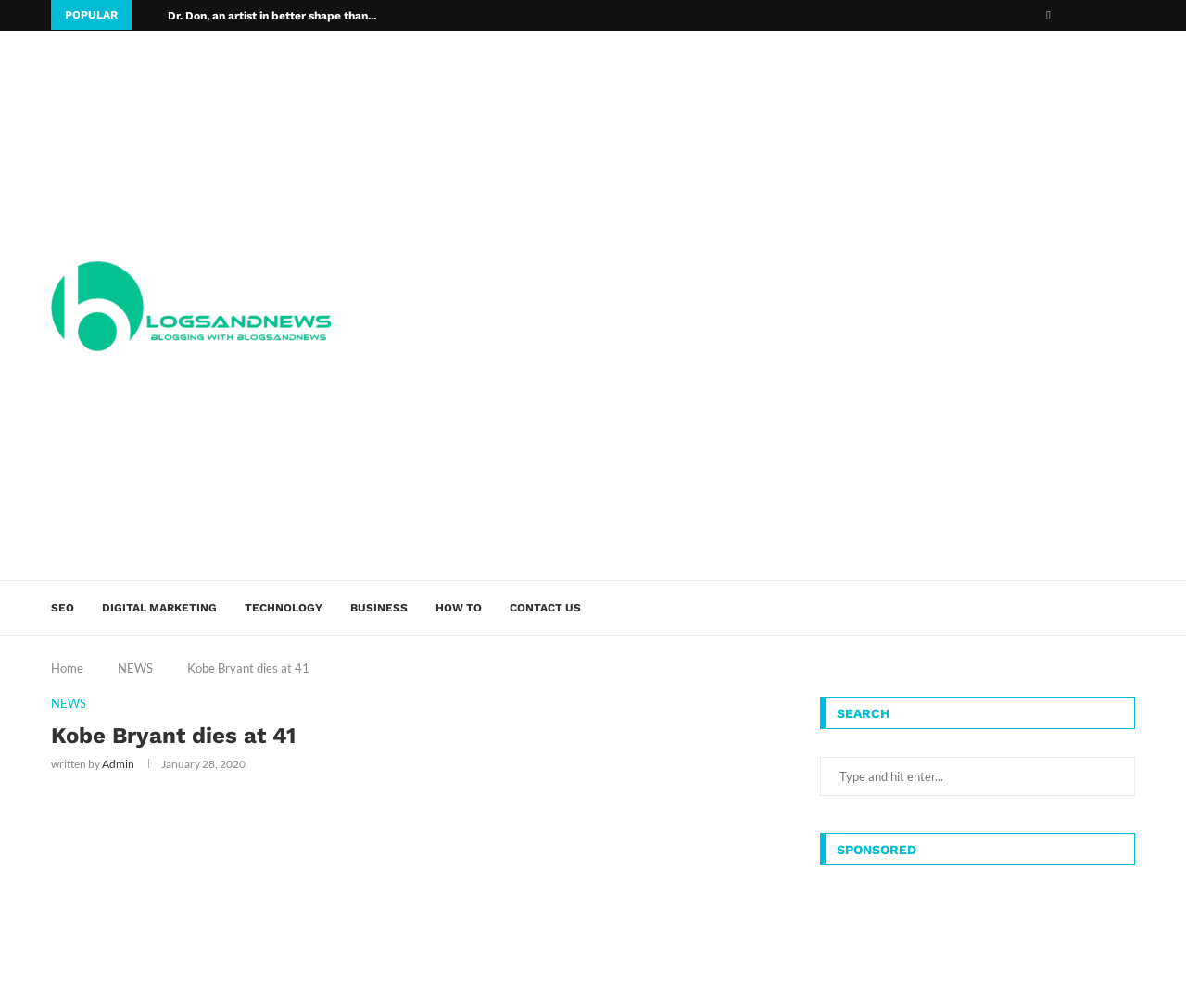Determine the bounding box coordinates of the region to click in order to accomplish the following instruction: "Go to the 'About' page". Provide the coordinates as four float numbers between 0 and 1, specifically [left, top, right, bottom].

None